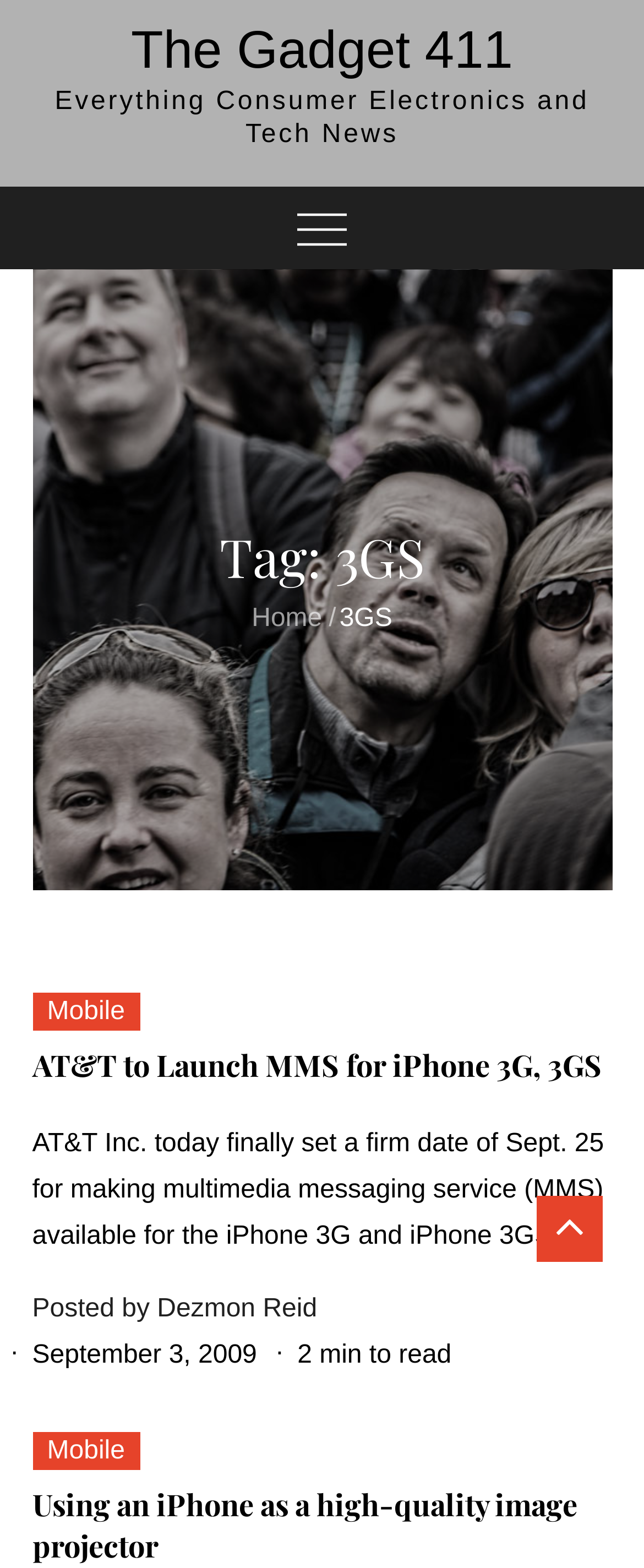Based on the image, please respond to the question with as much detail as possible:
How long does it take to read the article 'AT&T to Launch MMS for iPhone 3G, 3GS'?

I found the article 'AT&T to Launch MMS for iPhone 3G, 3GS' in the webpage, and below it, there is a text '2 min to read', which indicates the time it takes to read the article.